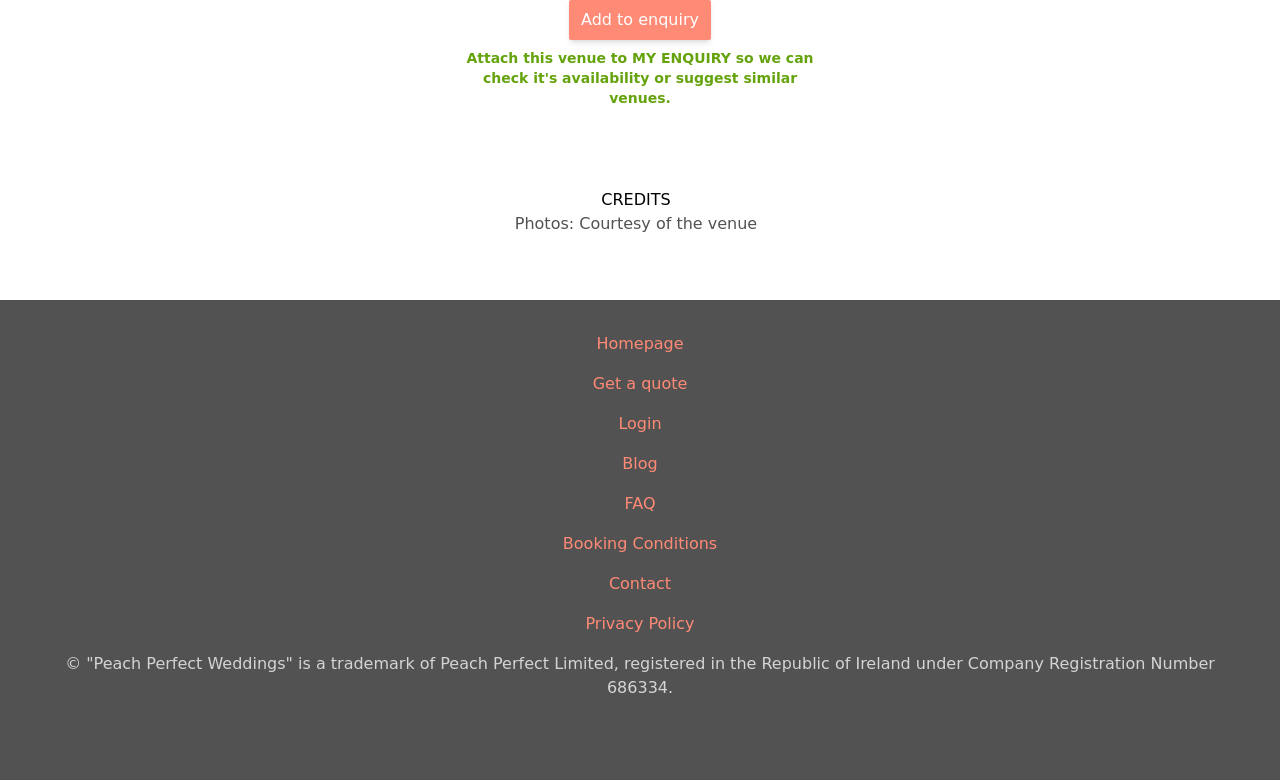Please reply to the following question with a single word or a short phrase:
What is the name of the trademark?

Peach Perfect Weddings